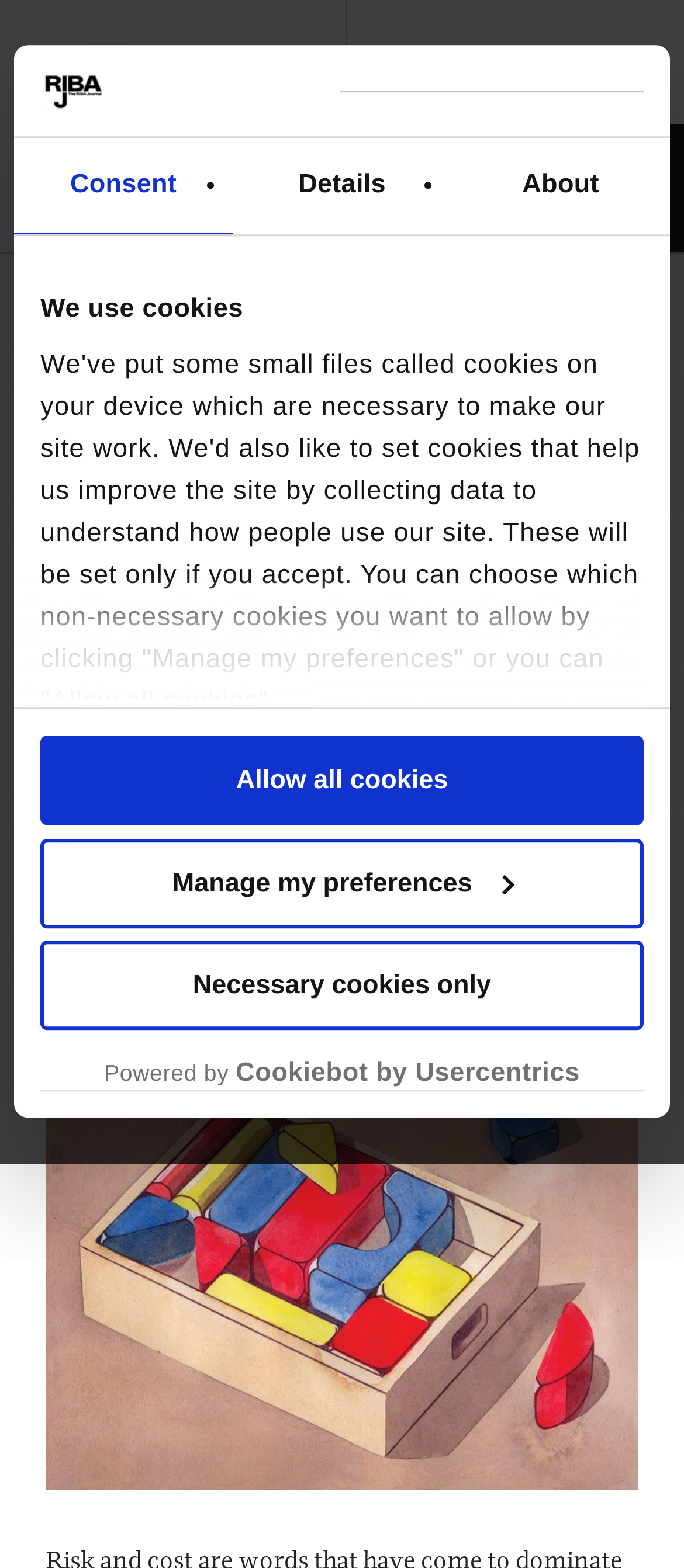Find the bounding box of the web element that fits this description: "Powered by Cookiebot by Usercentrics".

[0.059, 0.674, 0.941, 0.697]